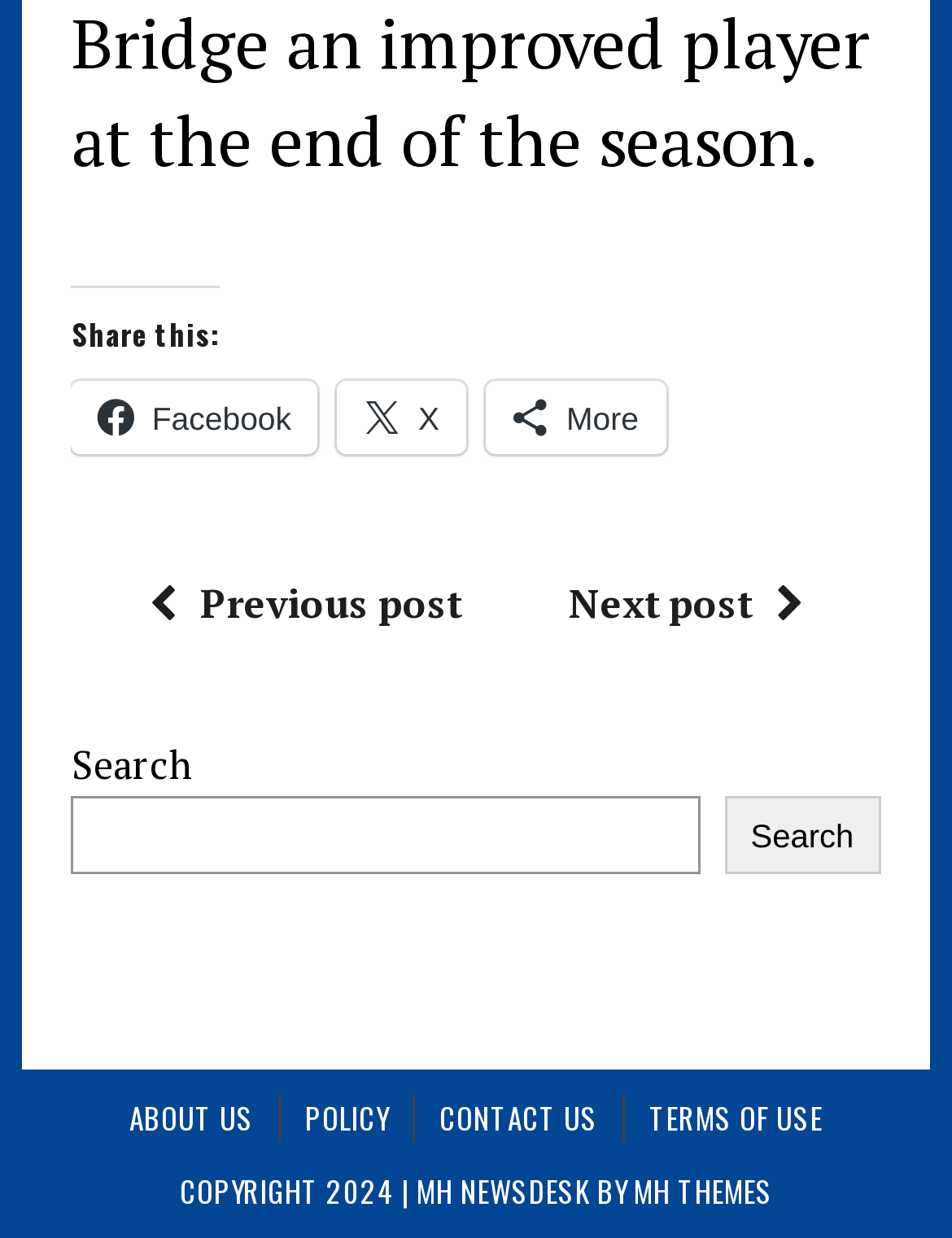Find the bounding box coordinates of the element I should click to carry out the following instruction: "Click the More options".

[0.51, 0.308, 0.699, 0.367]